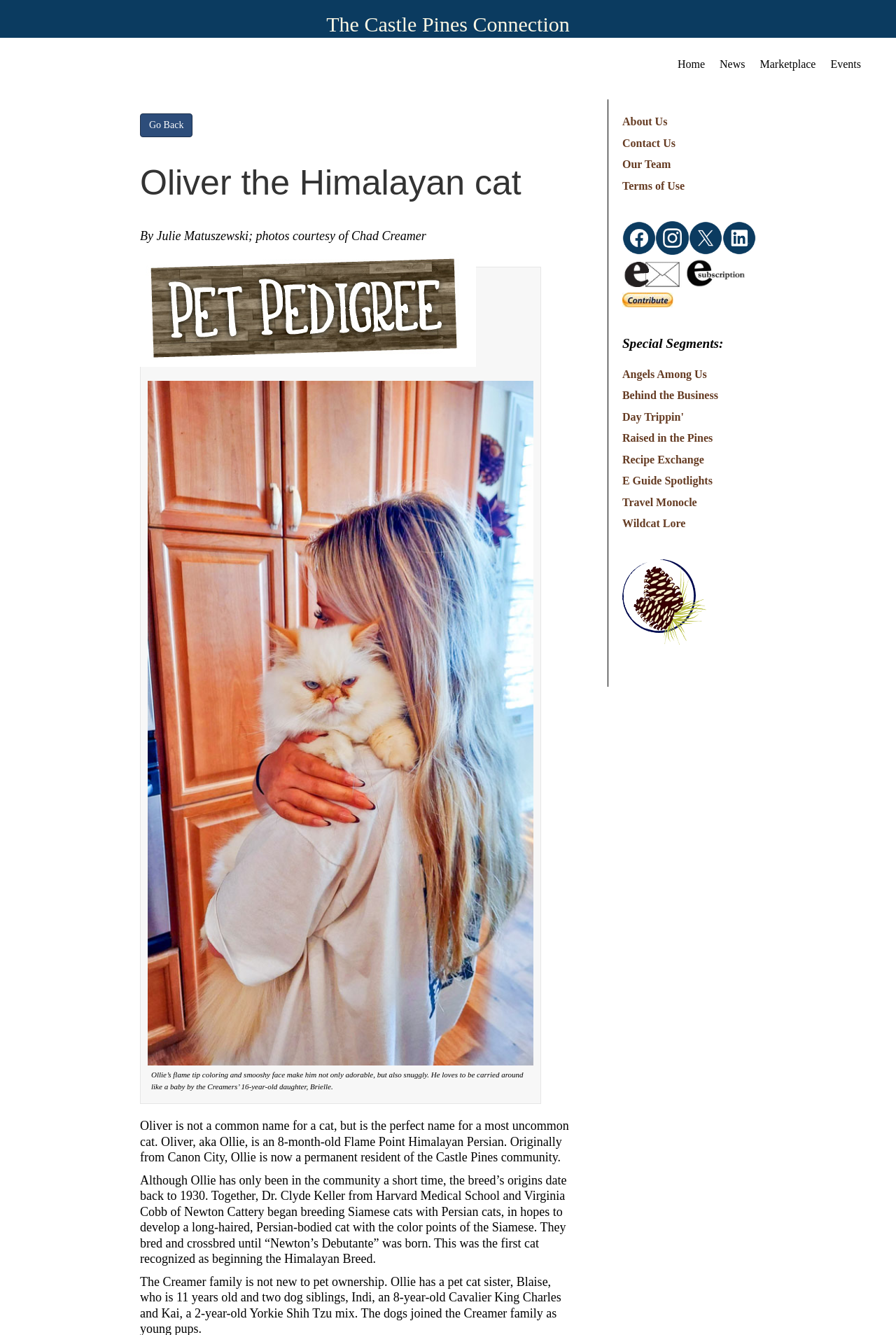Illustrate the webpage with a detailed description.

The webpage is about Oliver, a unique 8-month-old Flame Point Himalayan Persian cat. At the top, there is a heading "The Castle Pines Connection" with a link to the website's homepage. Below it, there are four links to different sections: "Home", "News", "Marketplace", and "Events". 

On the left side, there is a "Go Back" button. Below it, there is a heading "Oliver the Himalayan cat" followed by the author's name and a photo credit. The photo of Oliver is displayed, taking up a significant portion of the page. 

To the right of the photo, there is a paragraph describing Oliver's adorable features and his love for being carried around. Below it, there is a longer text about Oliver's breed, its origins, and history. 

On the right side of the page, there are three sections with links to various topics, including "About Us", "Contact Us", and other related pages. Below these sections, there are links to special segments, such as "Angels Among Us", "Behind the Business", and others. At the bottom right, there is a "Home Logo" link with an accompanying image.